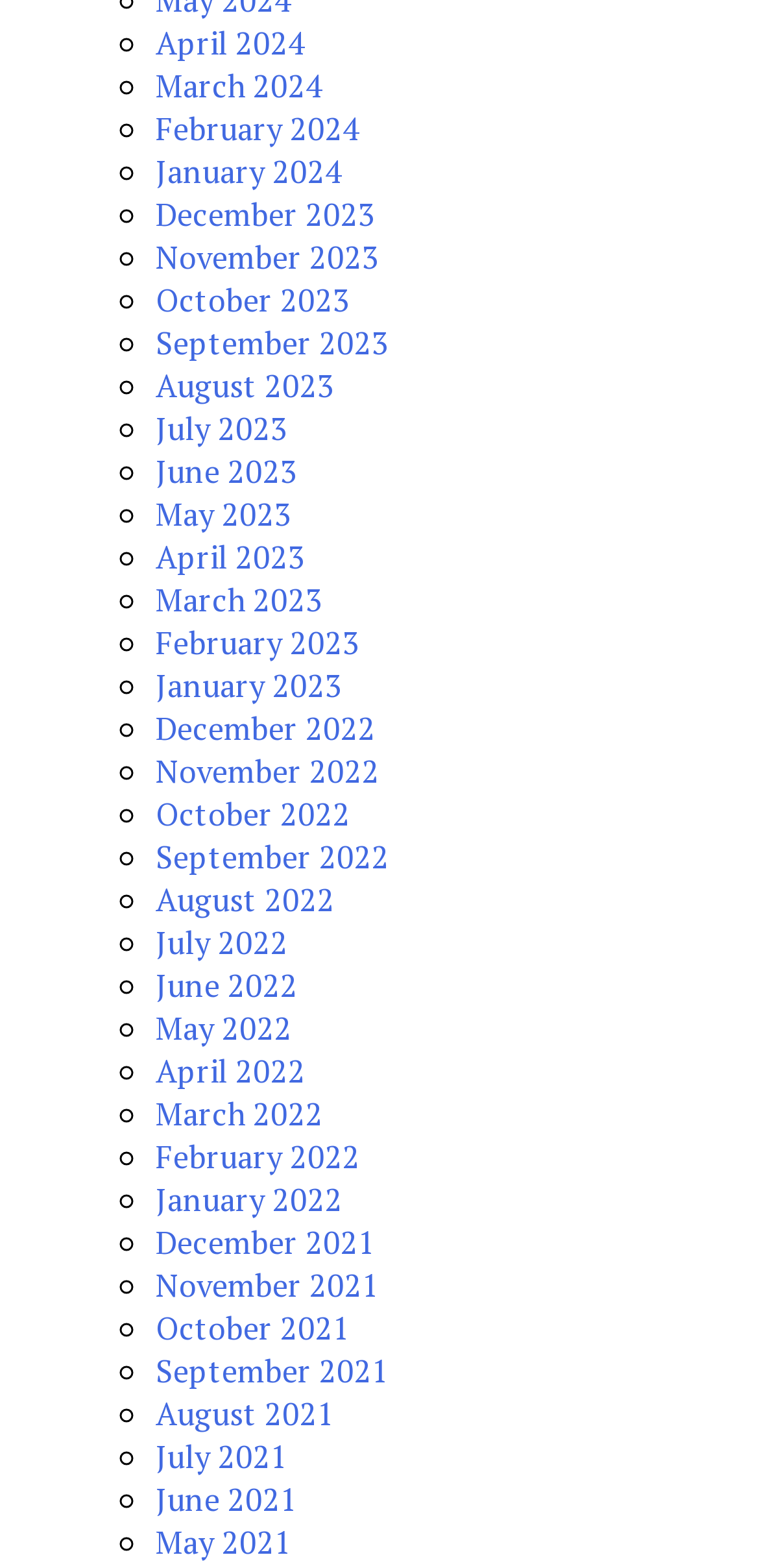Find the bounding box coordinates of the clickable area that will achieve the following instruction: "view news about Waheed powers OGDCL to President’s Trophy Grade-II title win".

None